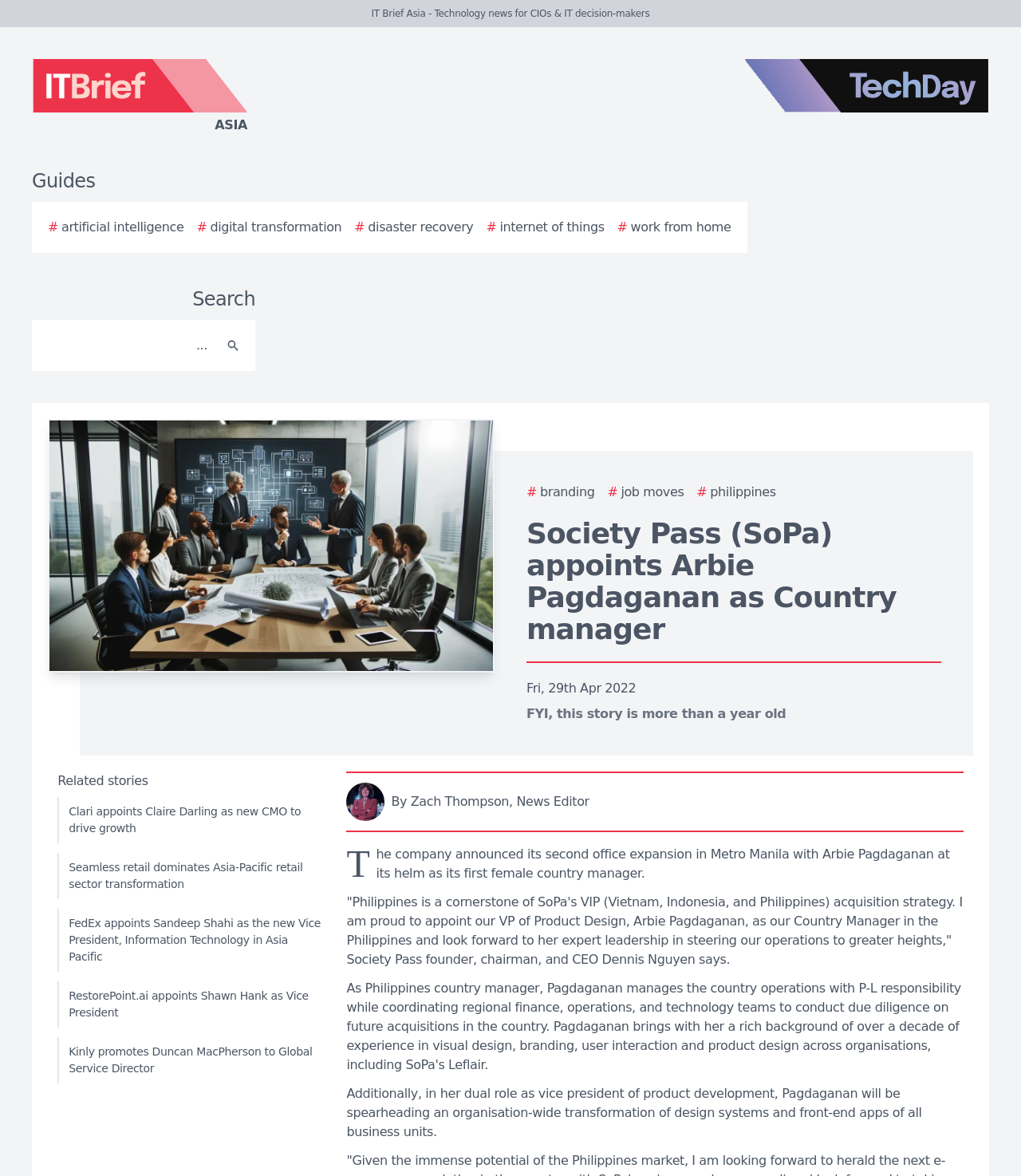What is the name of the website?
Examine the webpage screenshot and provide an in-depth answer to the question.

I determined the answer by looking at the top-left corner of the webpage, where I found the logo and text 'IT Brief Asia - Technology news for CIOs & IT decision-makers'. This suggests that the website is called IT Brief Asia.